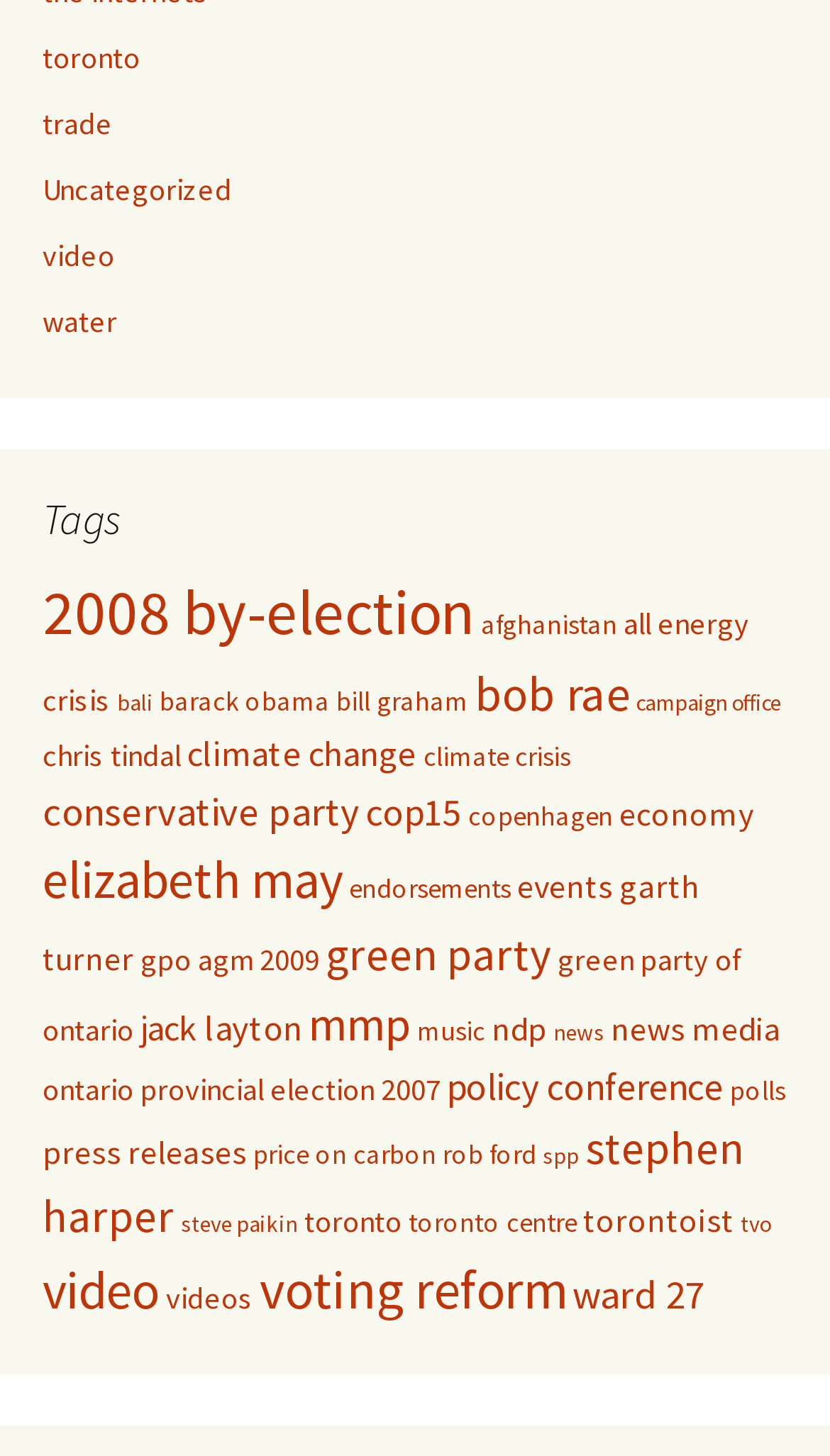Please provide a one-word or short phrase answer to the question:
How many items are related to 'elizabeth may' on this webpage?

18